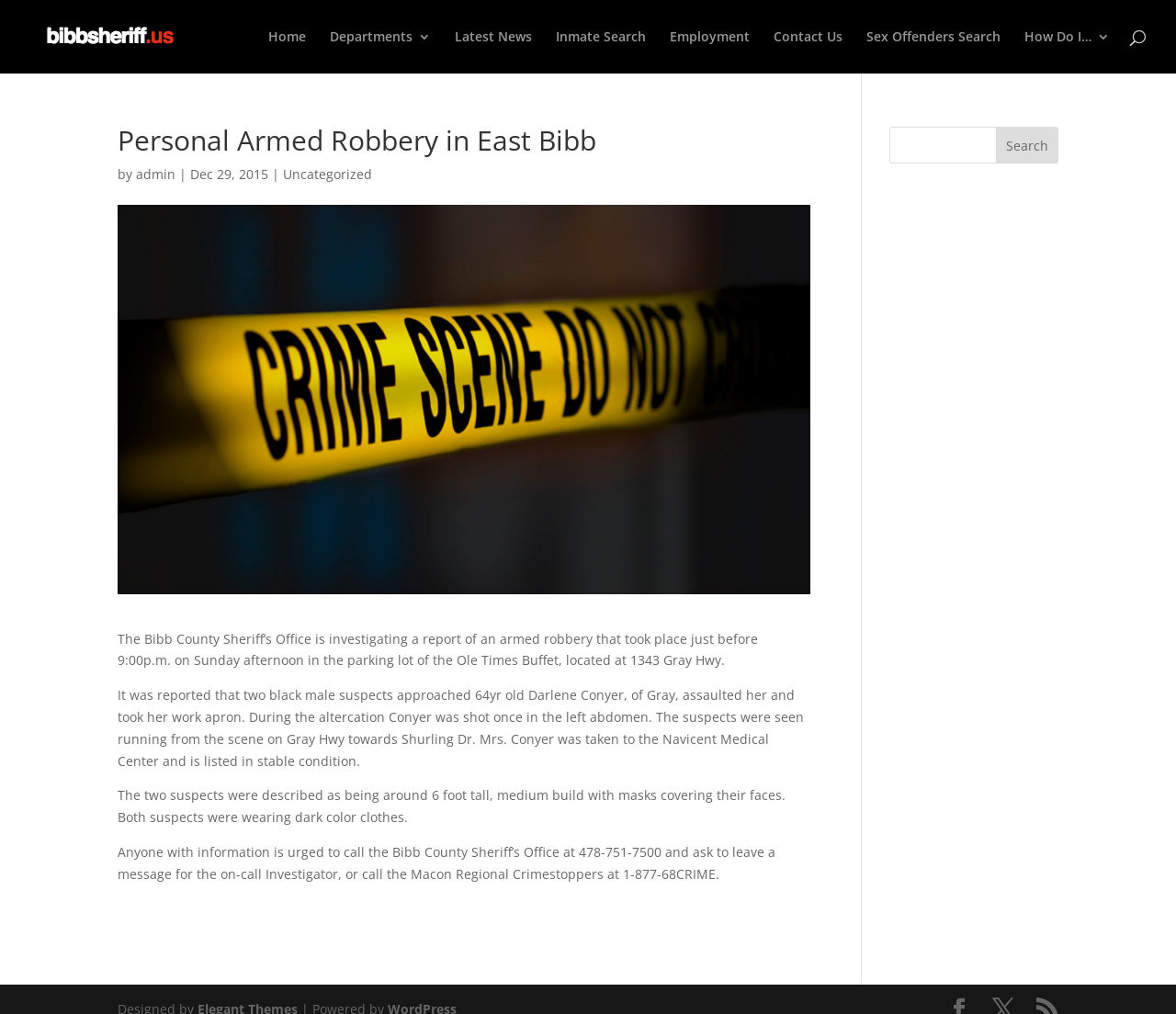Respond with a single word or phrase to the following question:
How old is Darlene Conyer?

64